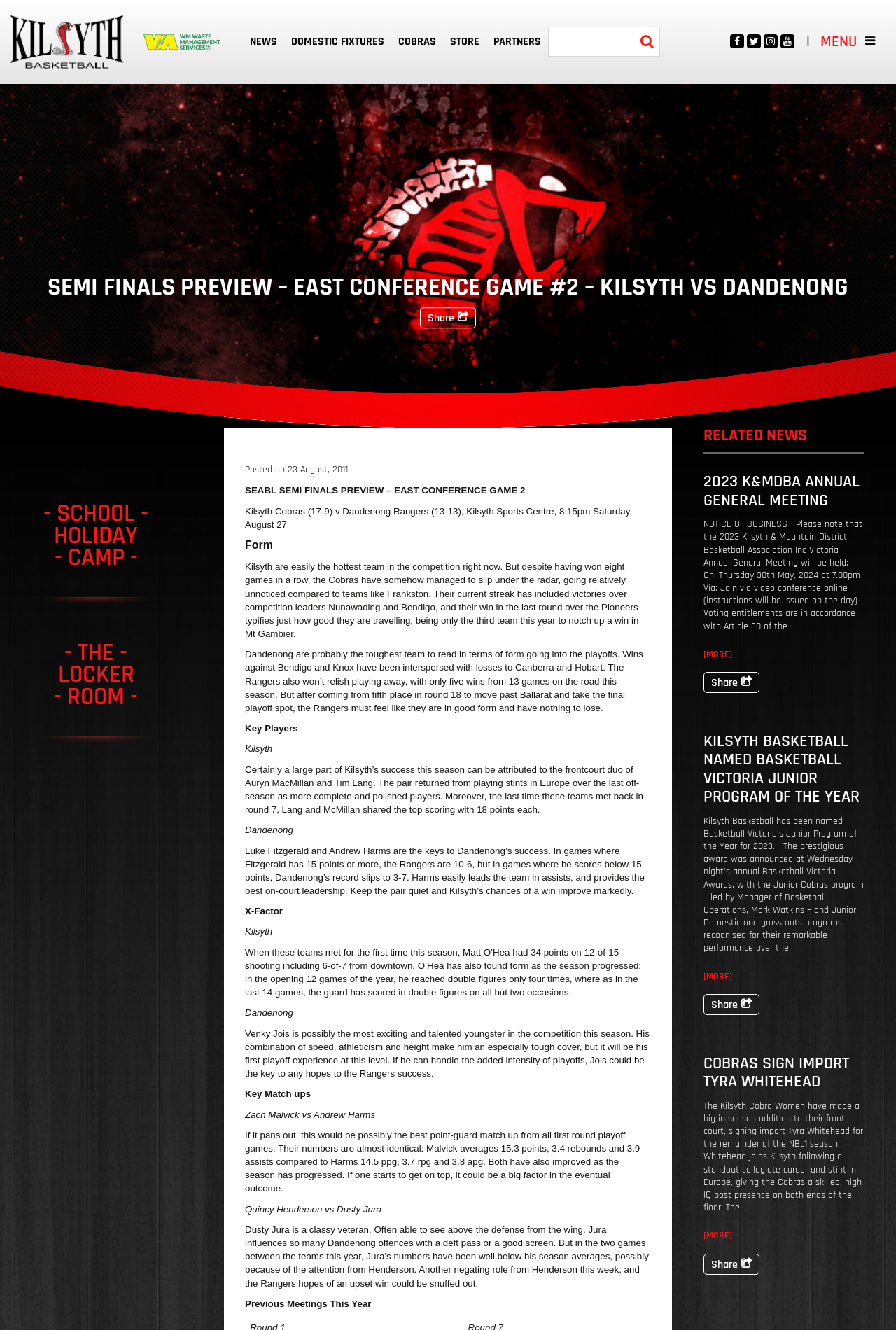Answer the following query with a single word or phrase:
What is the date of the 2023 K&MDBA Annual General Meeting?

Thursday 30th May, 2024